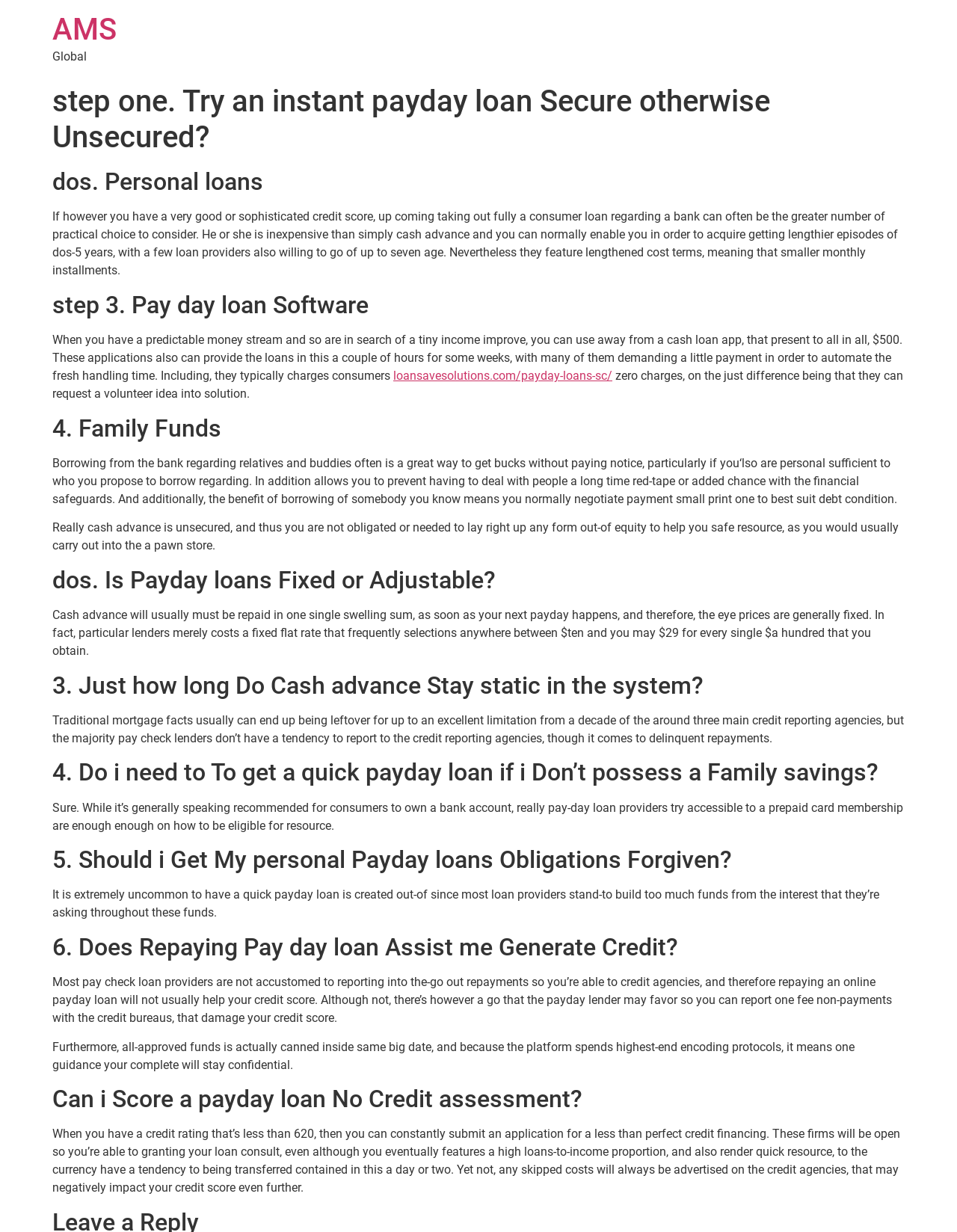What are the four alternatives to payday loans?
Answer the question in as much detail as possible.

Based on the webpage, the four alternatives to payday loans are mentioned in the headings: 'dos. Personal loans', 'step 3. Pay day loan Software', '4. Family Funds', and 'step one. Try an instant payday loan Secure otherwise Unsecured?' which implies that unsecured loans are also an alternative.